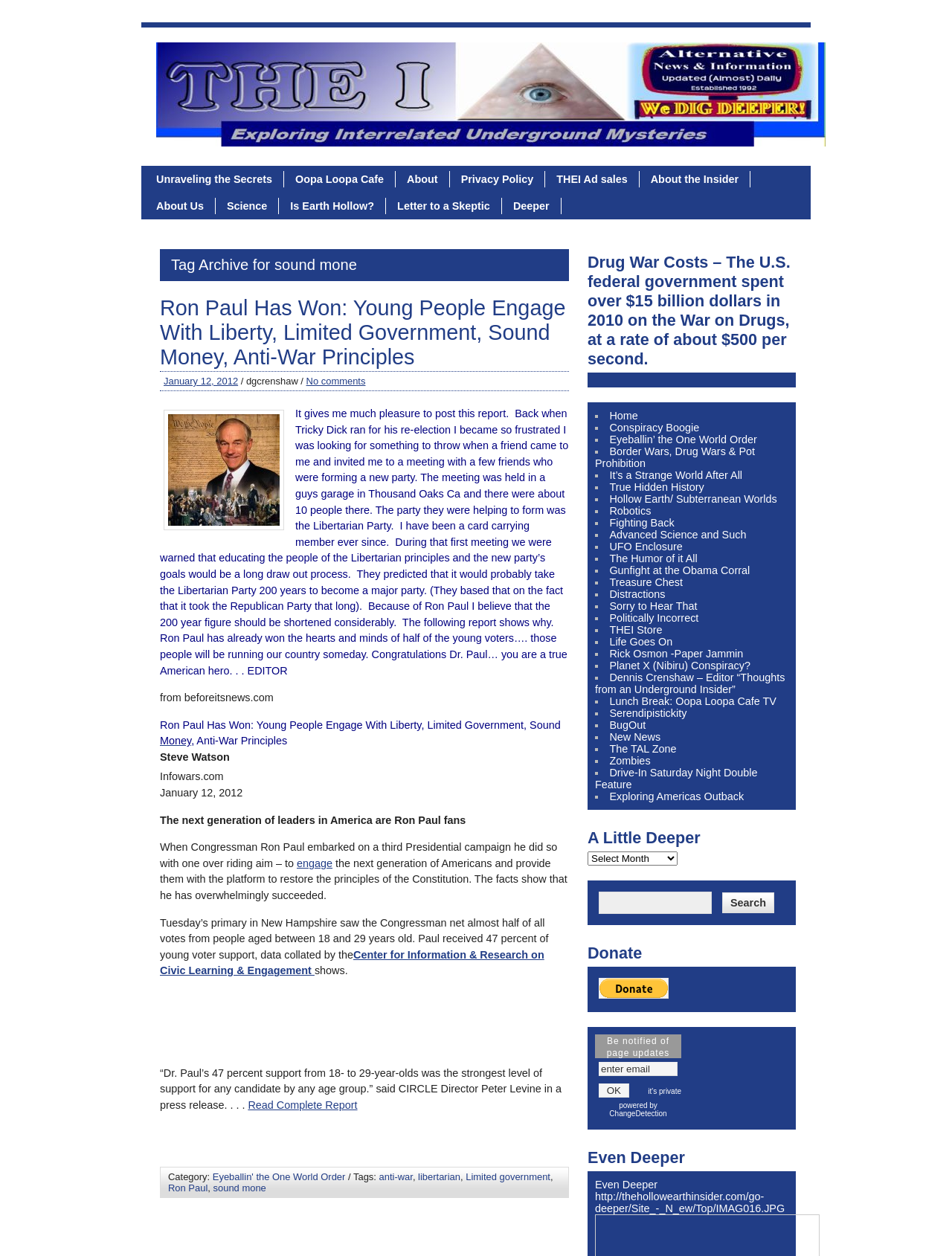Find the bounding box coordinates for the area you need to click to carry out the instruction: "Go to the Home page". The coordinates should be four float numbers between 0 and 1, indicated as [left, top, right, bottom].

None